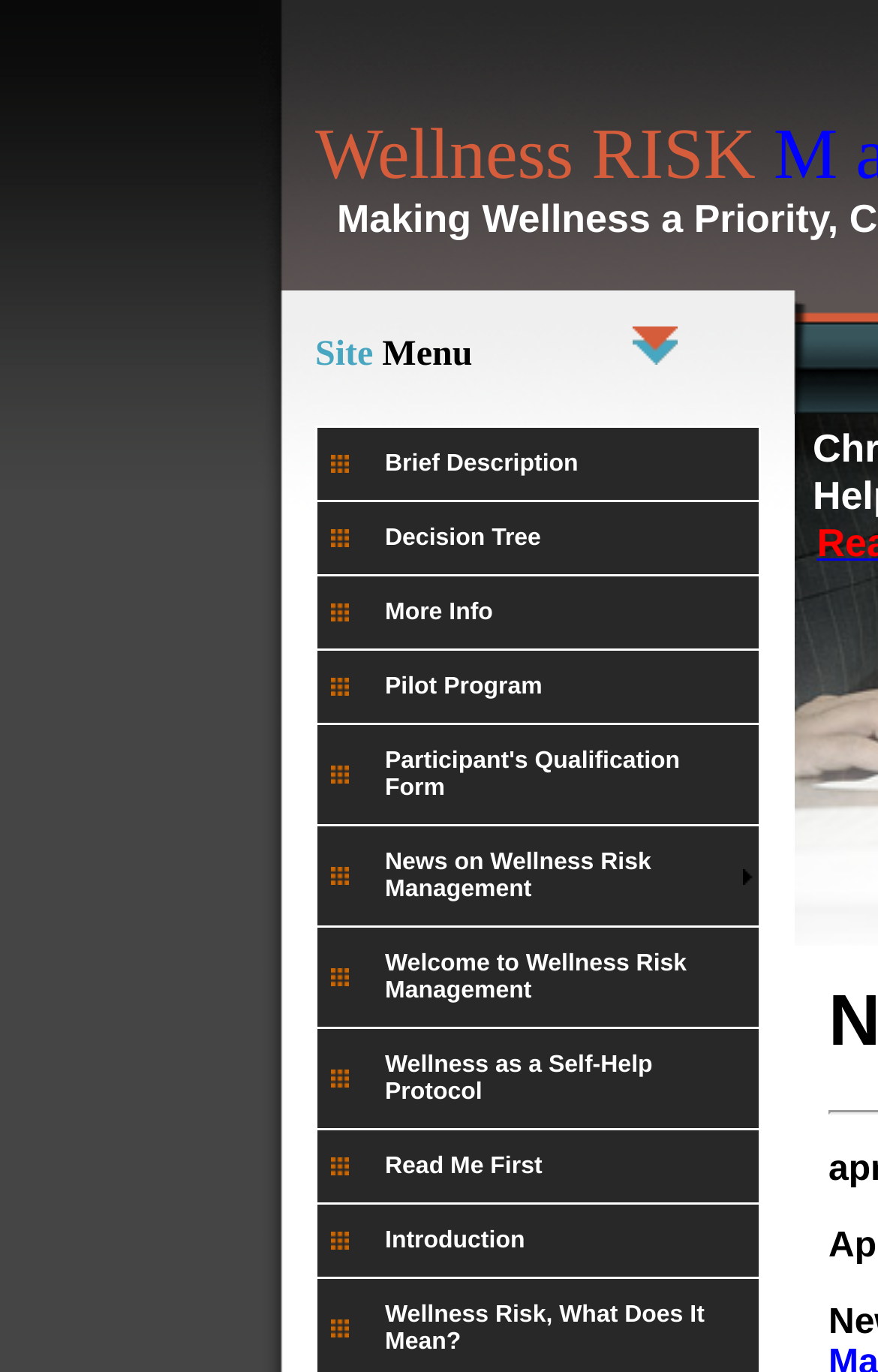Find the bounding box coordinates for the UI element that matches this description: "Read Me First".

[0.438, 0.84, 0.838, 0.86]